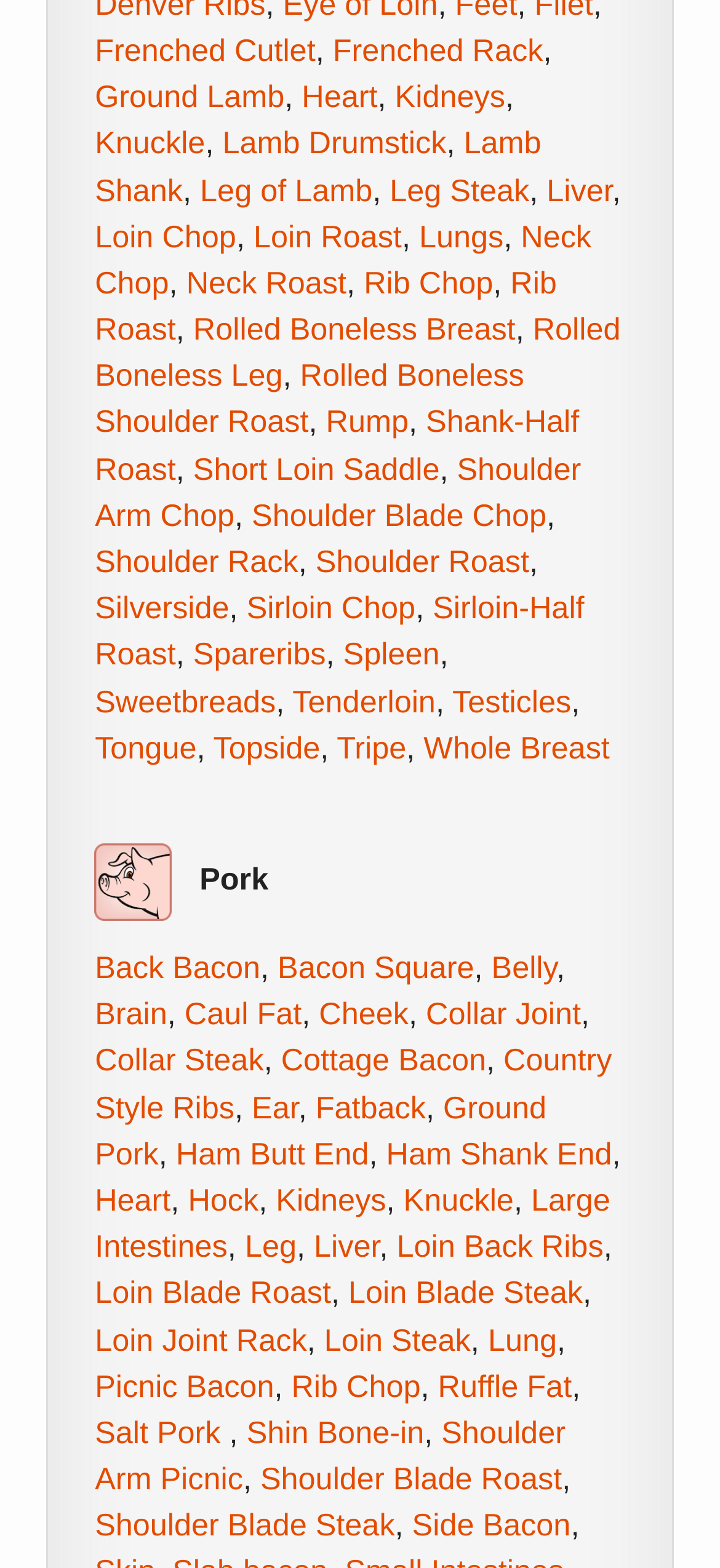Pinpoint the bounding box coordinates of the clickable area needed to execute the instruction: "Click on Liver". The coordinates should be specified as four float numbers between 0 and 1, i.e., [left, top, right, bottom].

[0.759, 0.11, 0.85, 0.132]